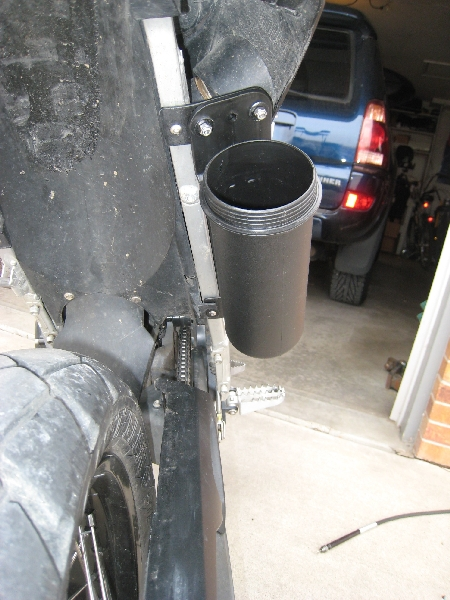Where is the cup holder positioned?
Answer with a single word or phrase, using the screenshot for reference.

Near the rear wheel